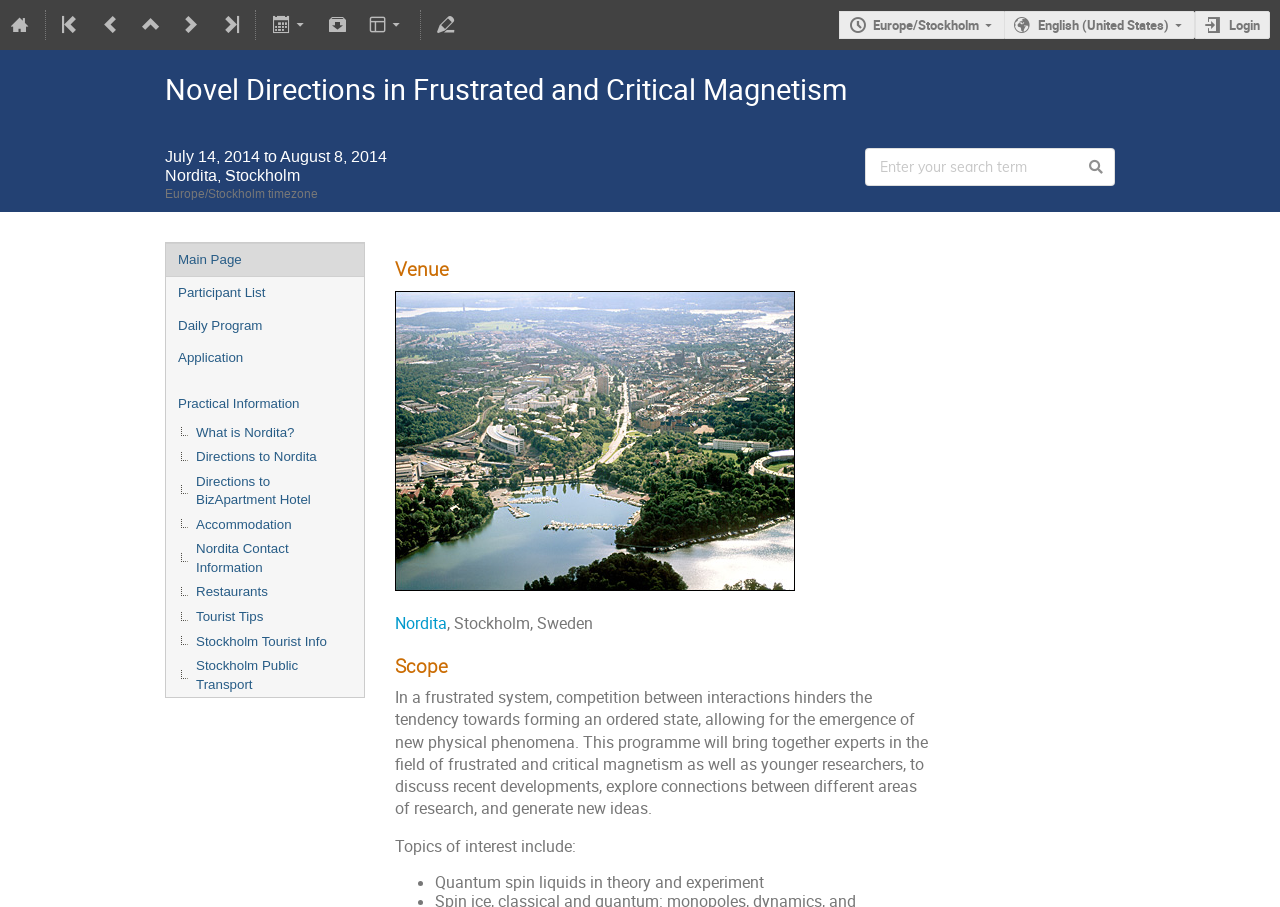Determine the bounding box for the UI element that matches this description: "title="Newest event"".

[0.164, 0.0, 0.196, 0.055]